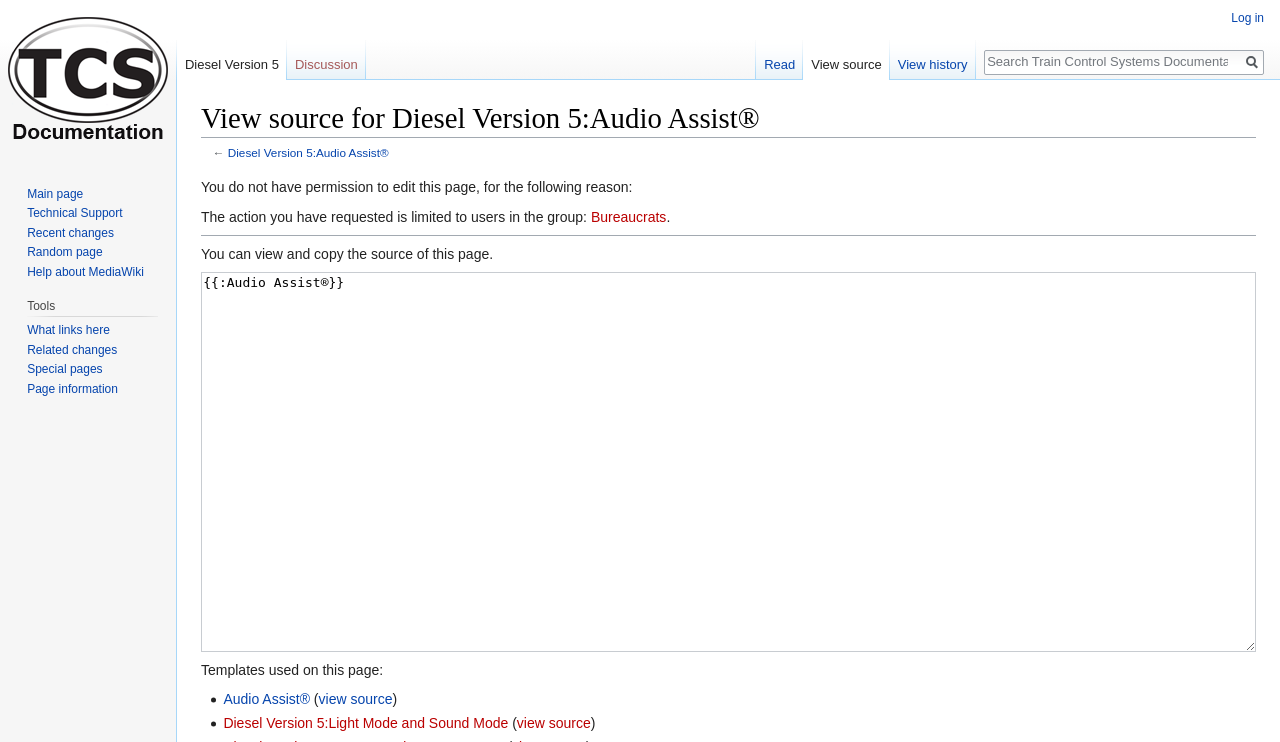What is the purpose of the textbox?
Answer the question in as much detail as possible.

The purpose of the textbox is to allow users to view and copy the source of this page, as indicated by the text 'You can view and copy the source of this page.' above the textbox.